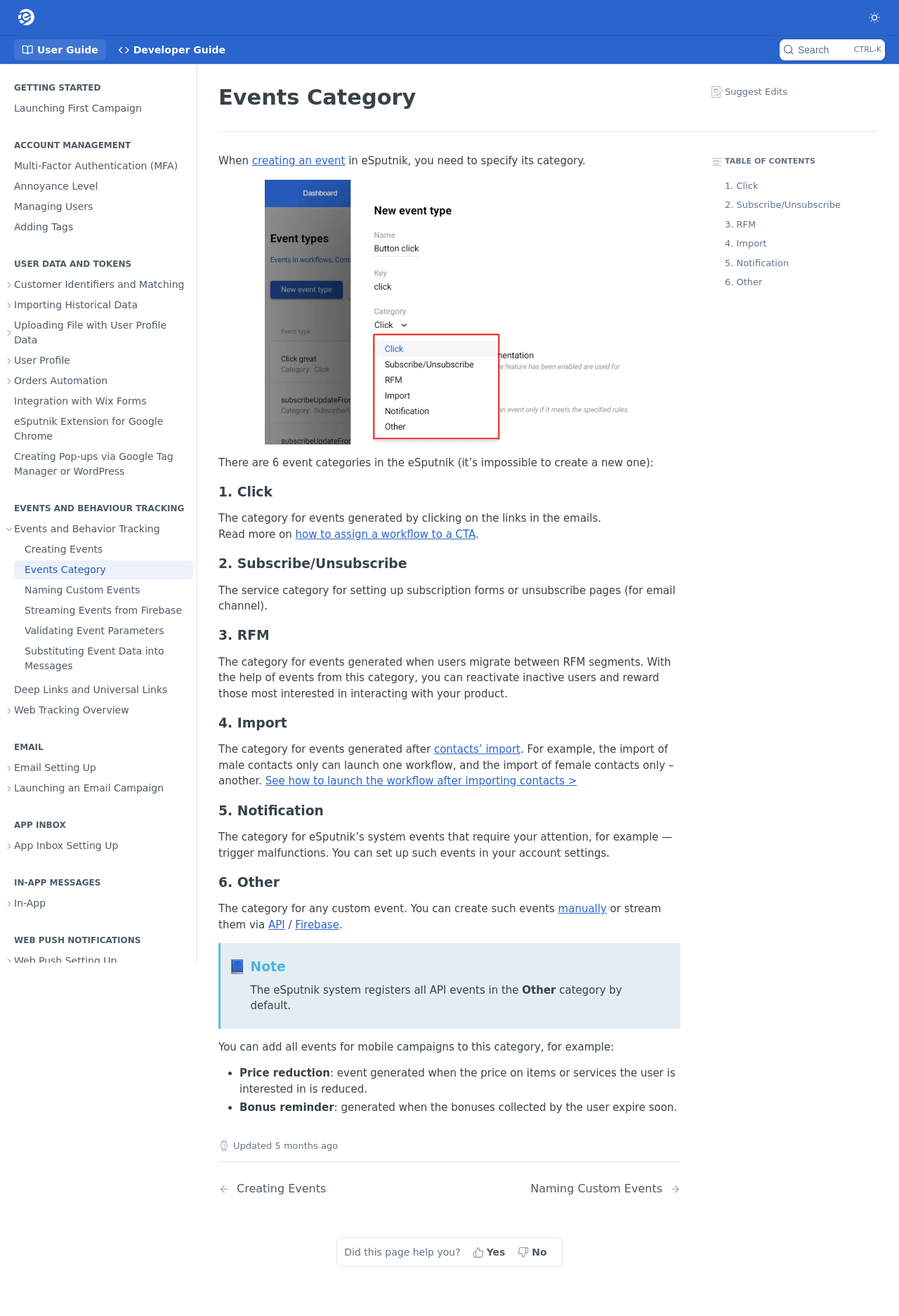Create a full and detailed caption for the entire webpage.

This webpage is about the eSputnik user guide, specifically focusing on events and behavior tracking. At the top, there is a navigation menu with links to different sections, including "Getting Started", "Account Management", "User Data and Tokens", and more. 

Below the navigation menu, there is a header section with a title "Events Category" and a link to suggest edits. On the right side of the header, there is a search button and a toggle button to switch to light mode.

The main content of the page is divided into several sections, each with a heading and multiple links to subpages. The sections include "Getting Started", "Account Management", "User Data and Tokens", "Events and Behavior Tracking", "Email", "App Inbox", "In-App Messages", "Web Push Notifications", "SMS", "Mobile Push", "Telegram", and "Workflows". Each section has multiple links to subpages, some of which are expanded to show more links.

There are also several buttons to show or hide subpages, and some links have icons or images next to them. The overall layout is organized, with clear headings and concise text, making it easy to navigate and find specific information.